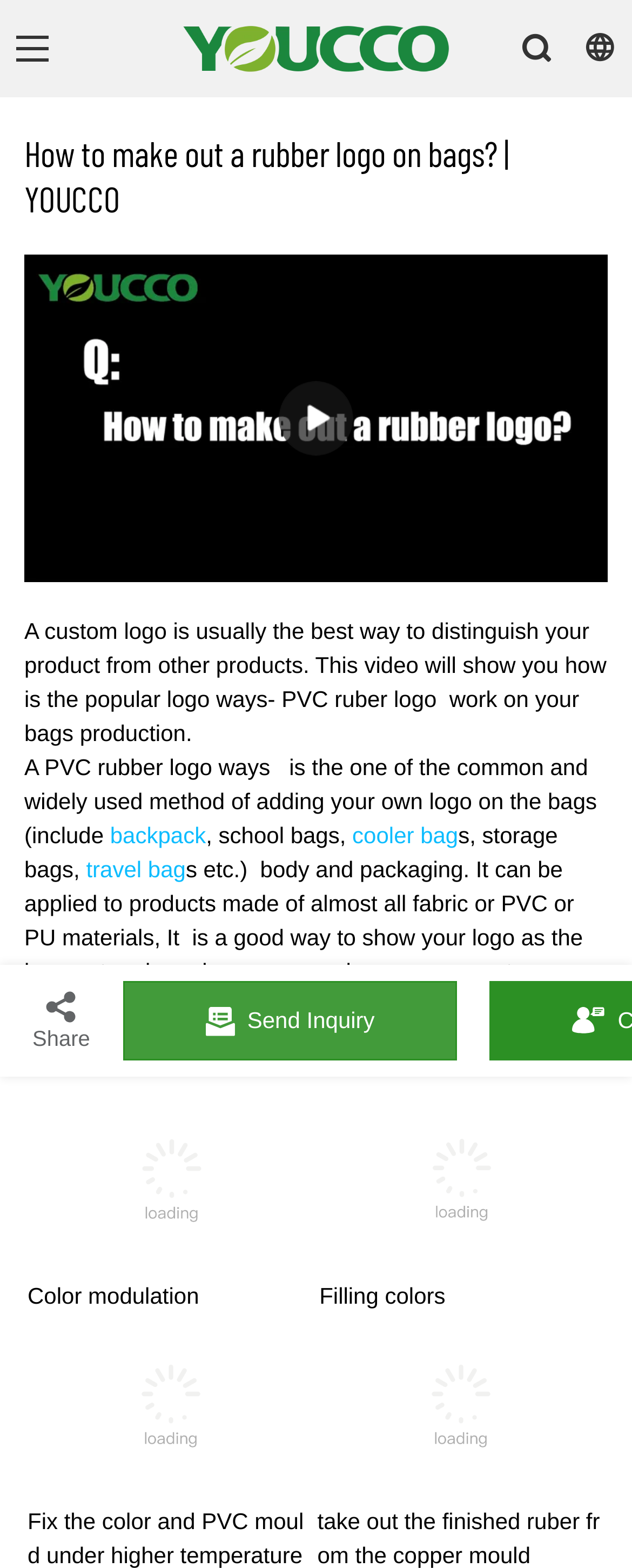Find the bounding box coordinates for the HTML element described in this sentence: "cooler bag". Provide the coordinates as four float numbers between 0 and 1, in the format [left, top, right, bottom].

[0.557, 0.524, 0.725, 0.541]